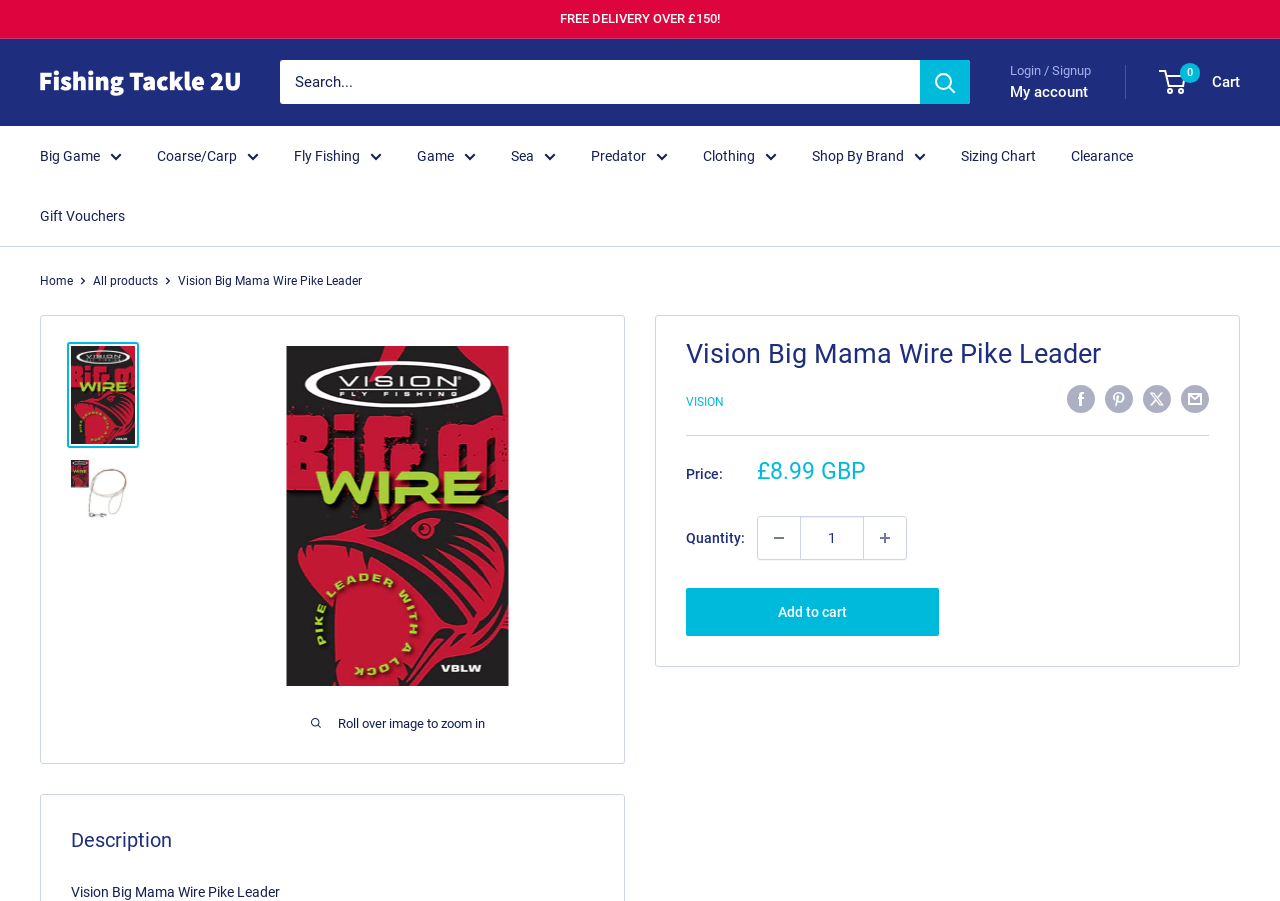Find the bounding box coordinates of the UI element according to this description: "Vision".

[0.536, 0.438, 0.566, 0.454]